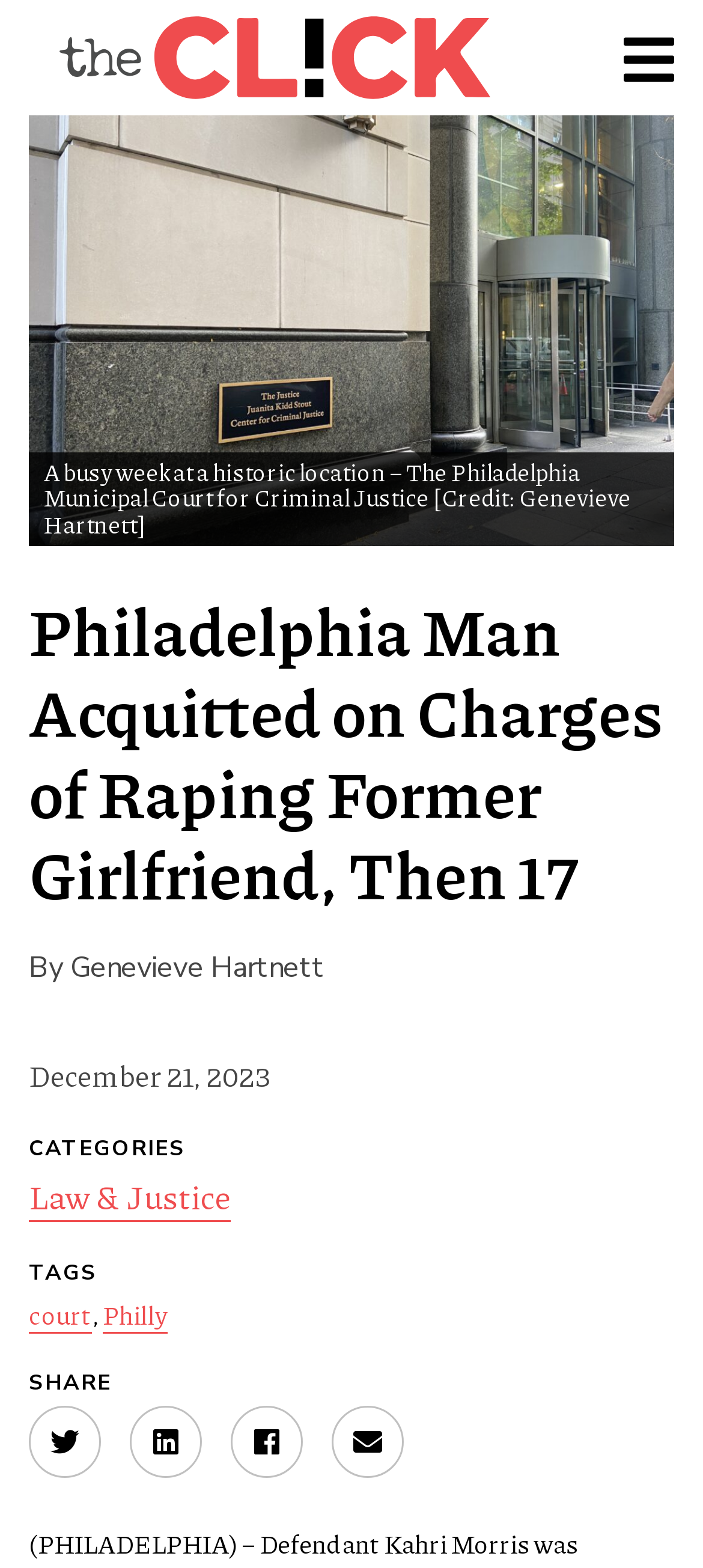Please find and report the bounding box coordinates of the element to click in order to perform the following action: "Share to Twitter". The coordinates should be expressed as four float numbers between 0 and 1, in the format [left, top, right, bottom].

[0.041, 0.896, 0.144, 0.942]